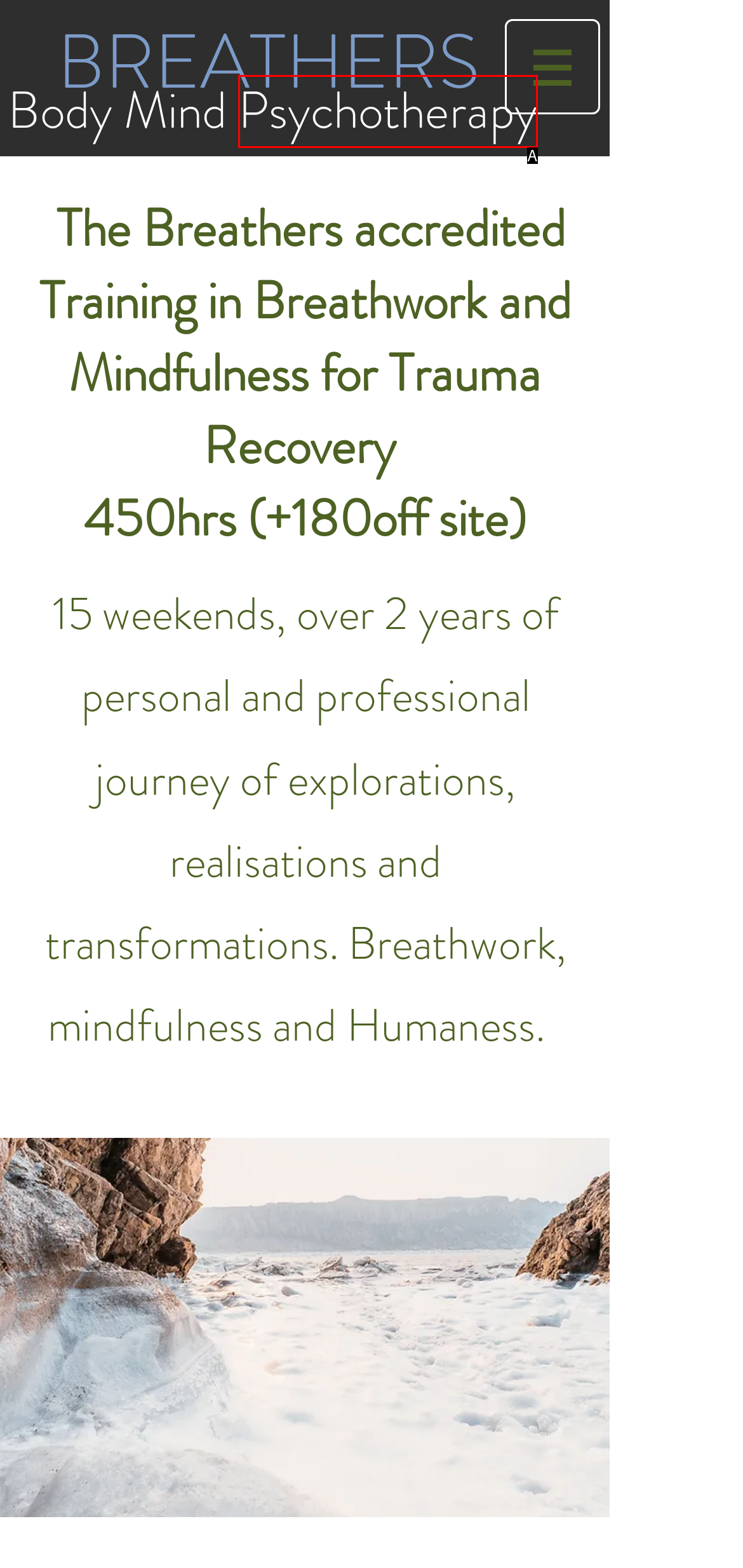Which option best describes: Psychotherapy
Respond with the letter of the appropriate choice.

A